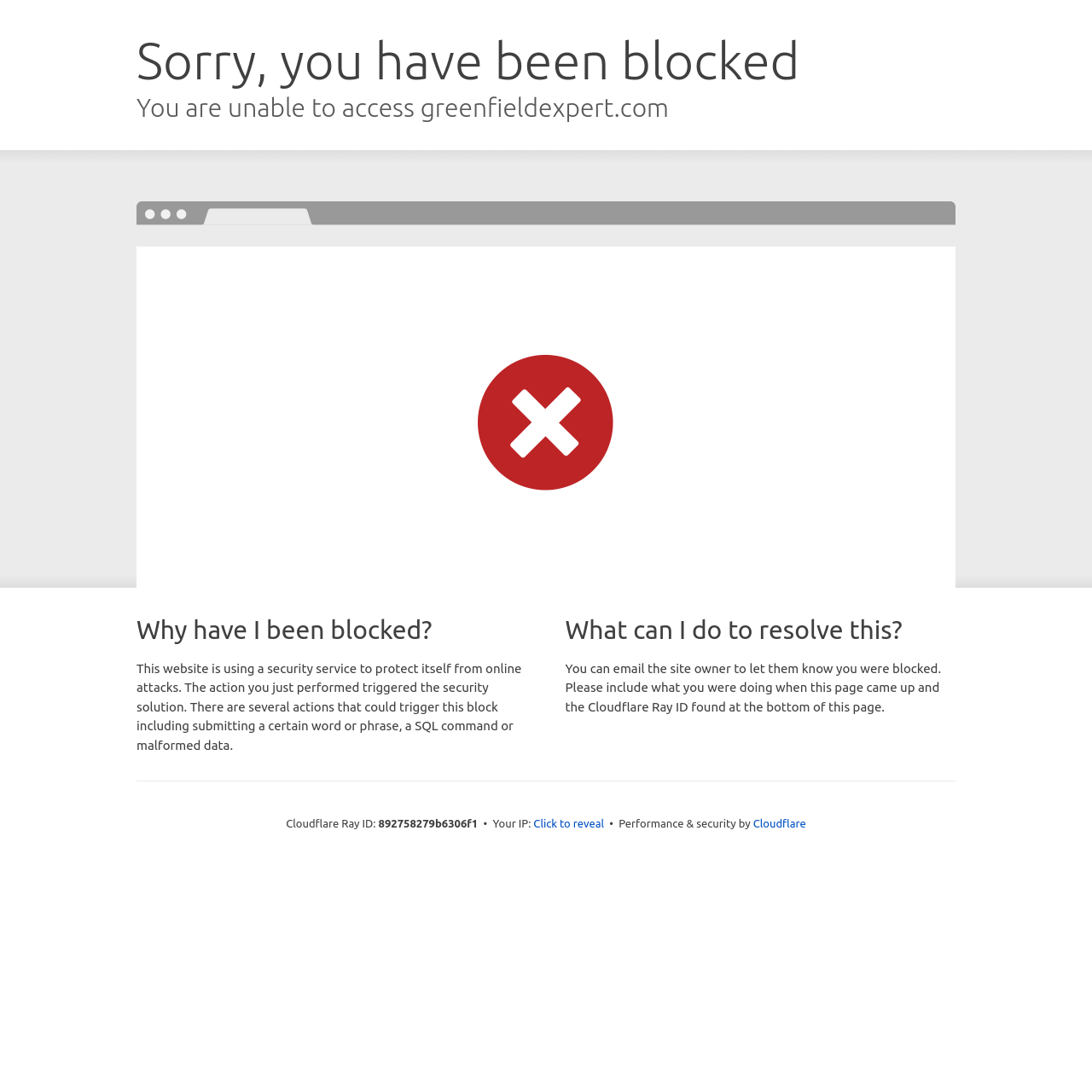Locate and generate the text content of the webpage's heading.

Sorry, you have been blocked